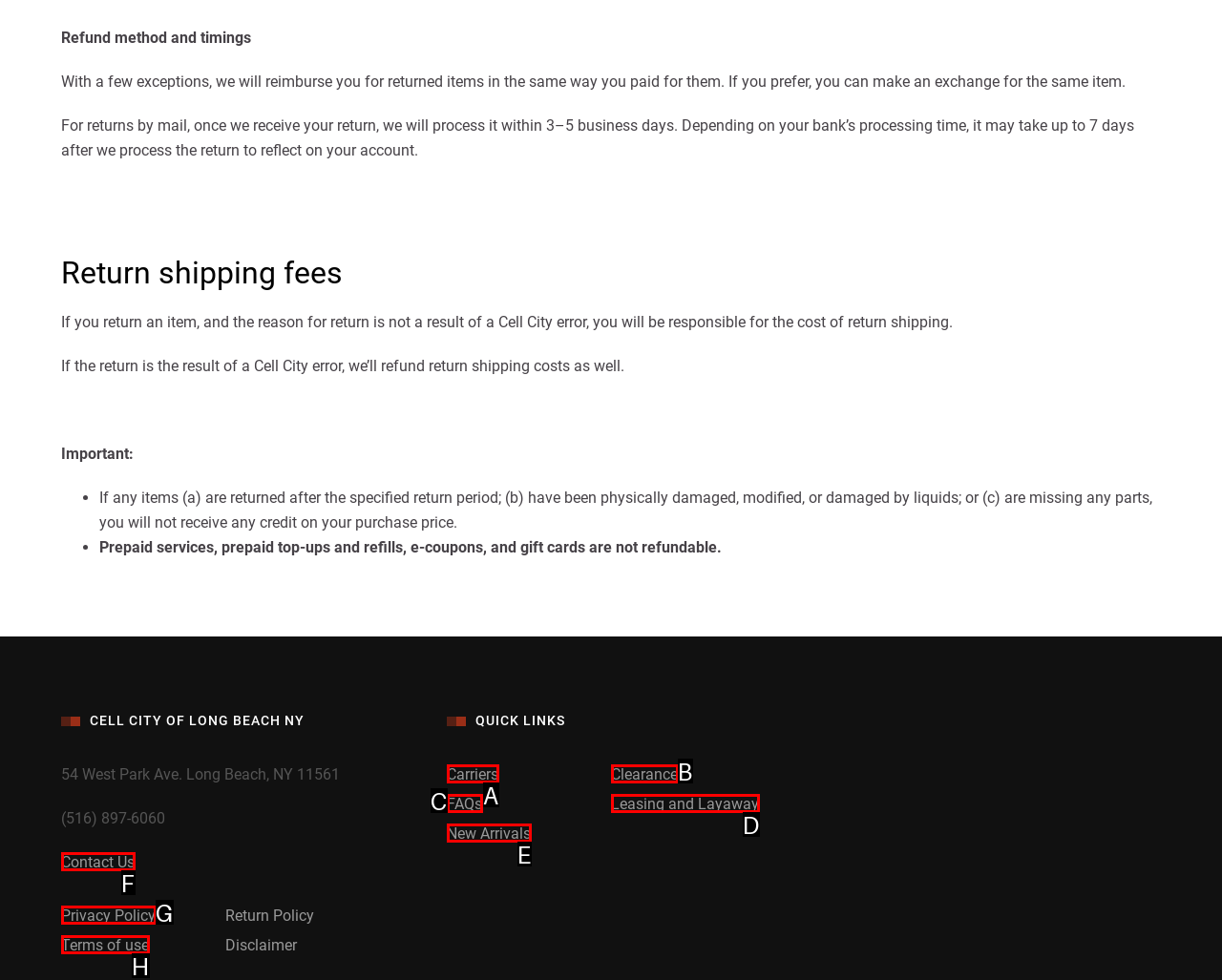Identify the UI element that best fits the description: Leasing and Layaway
Respond with the letter representing the correct option.

D